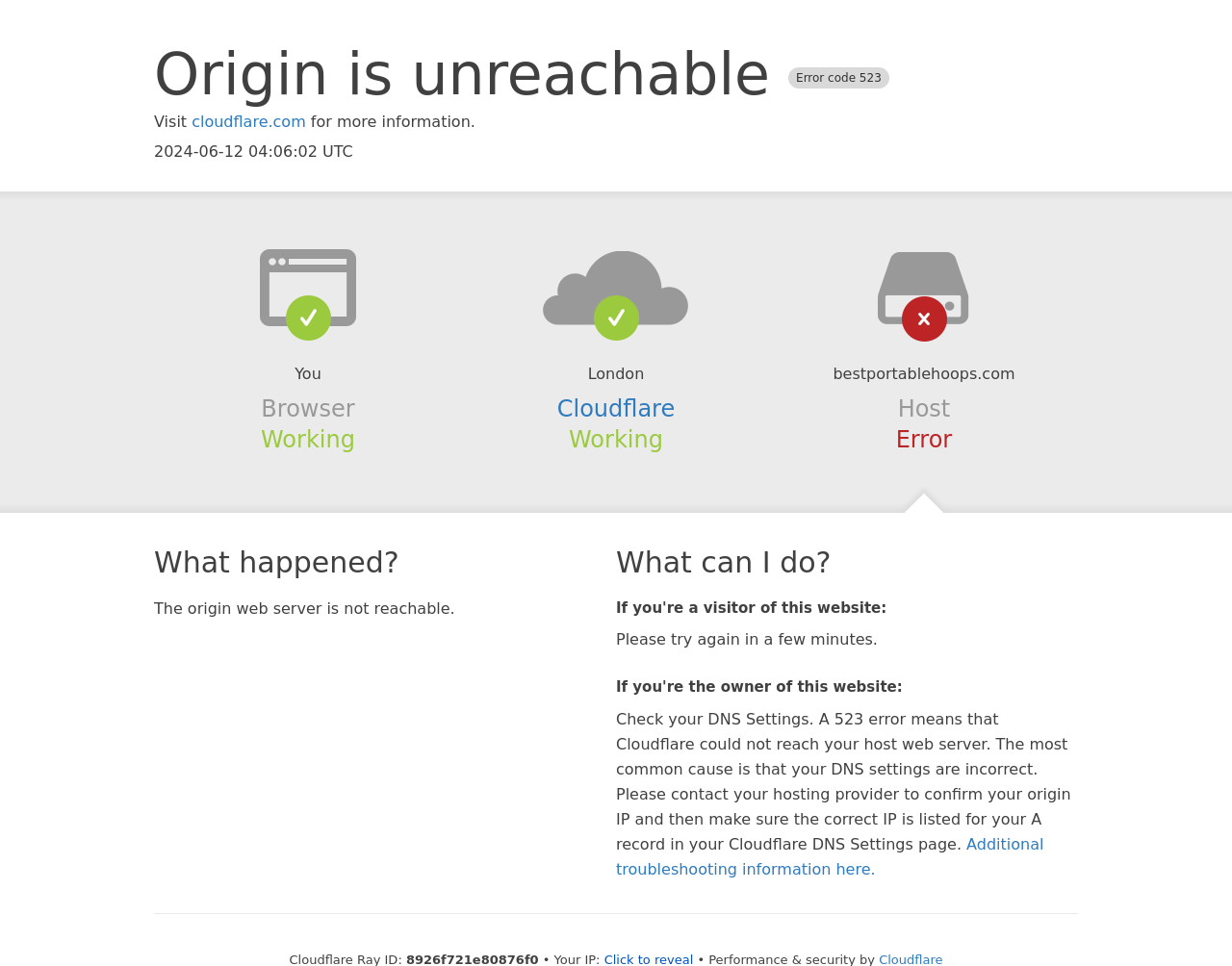Analyze the image and provide a detailed answer to the question: What is the recommended action for the website owner?

The recommended action for the website owner is to 'Check your DNS Settings' as mentioned in the section 'If you're the owner of this website:' on the webpage.